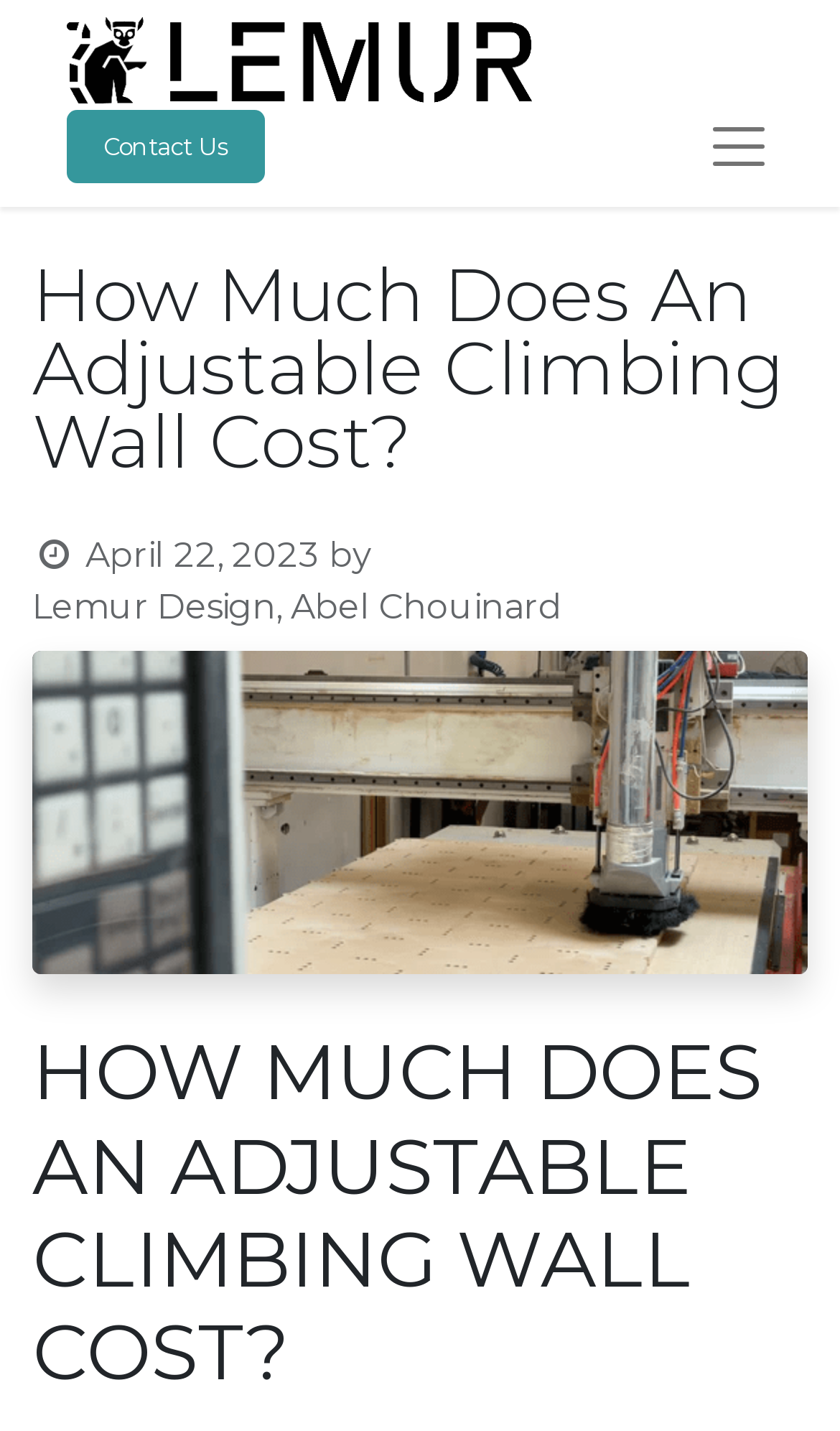Bounding box coordinates are to be given in the format (top-left x, top-left y, bottom-right x, bottom-right y). All values must be floating point numbers between 0 and 1. Provide the bounding box coordinate for the UI element described as: ↑

None